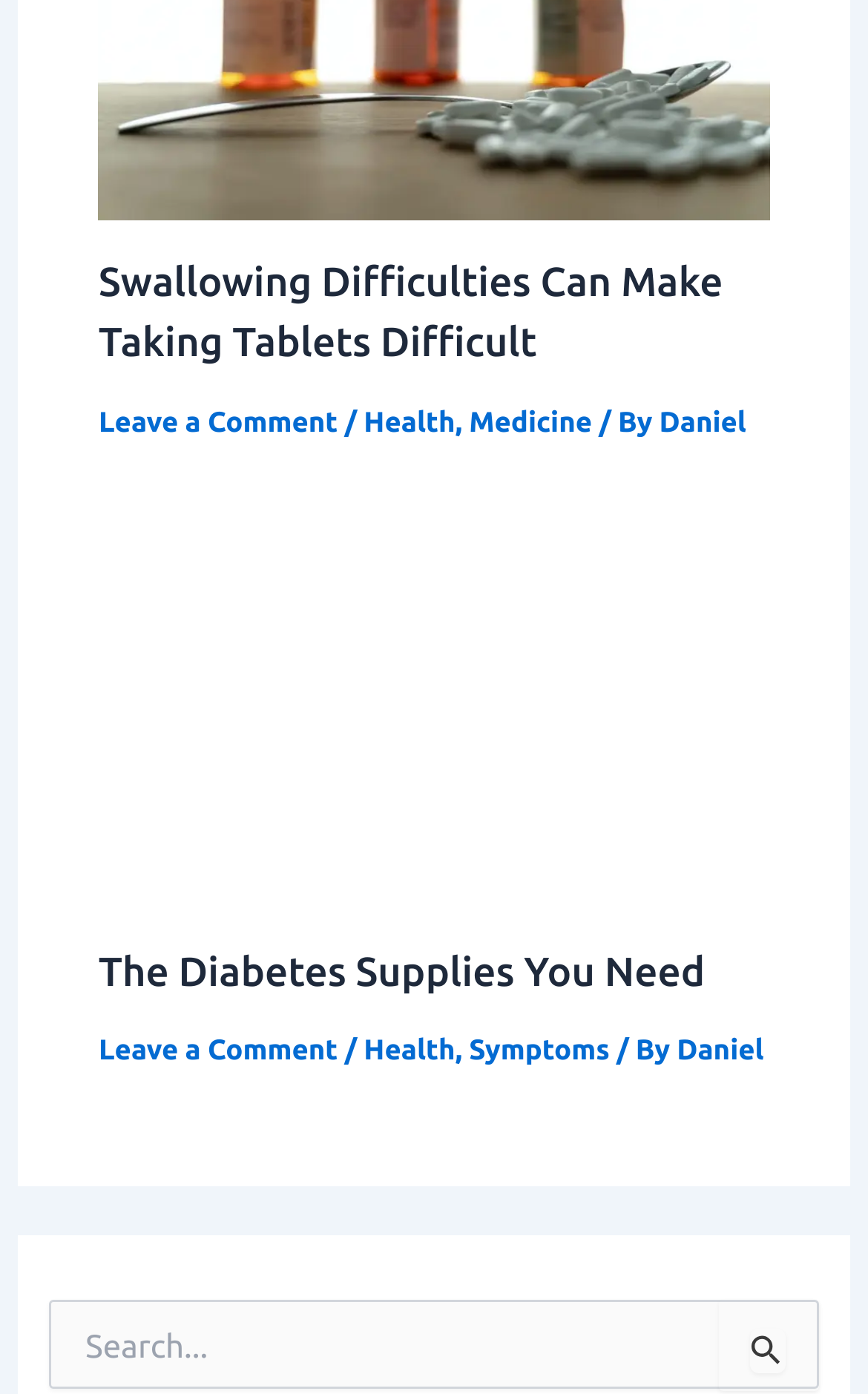Respond to the following question with a brief word or phrase:
What is the author of the second article?

Daniel